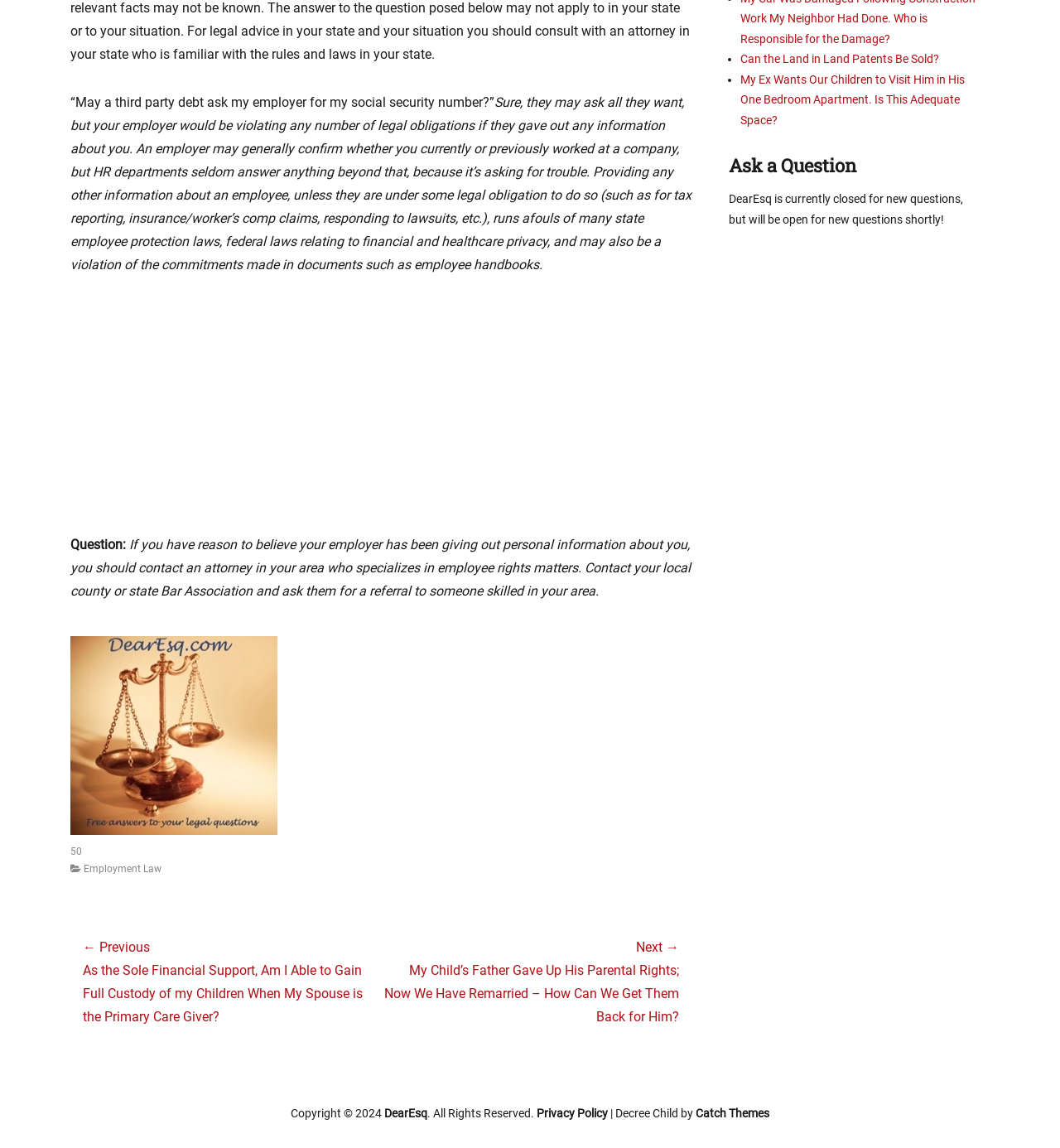Given the element description Catch Themes, specify the bounding box coordinates of the corresponding UI element in the format (top-left x, top-left y, bottom-right x, bottom-right y). All values must be between 0 and 1.

[0.656, 0.964, 0.726, 0.975]